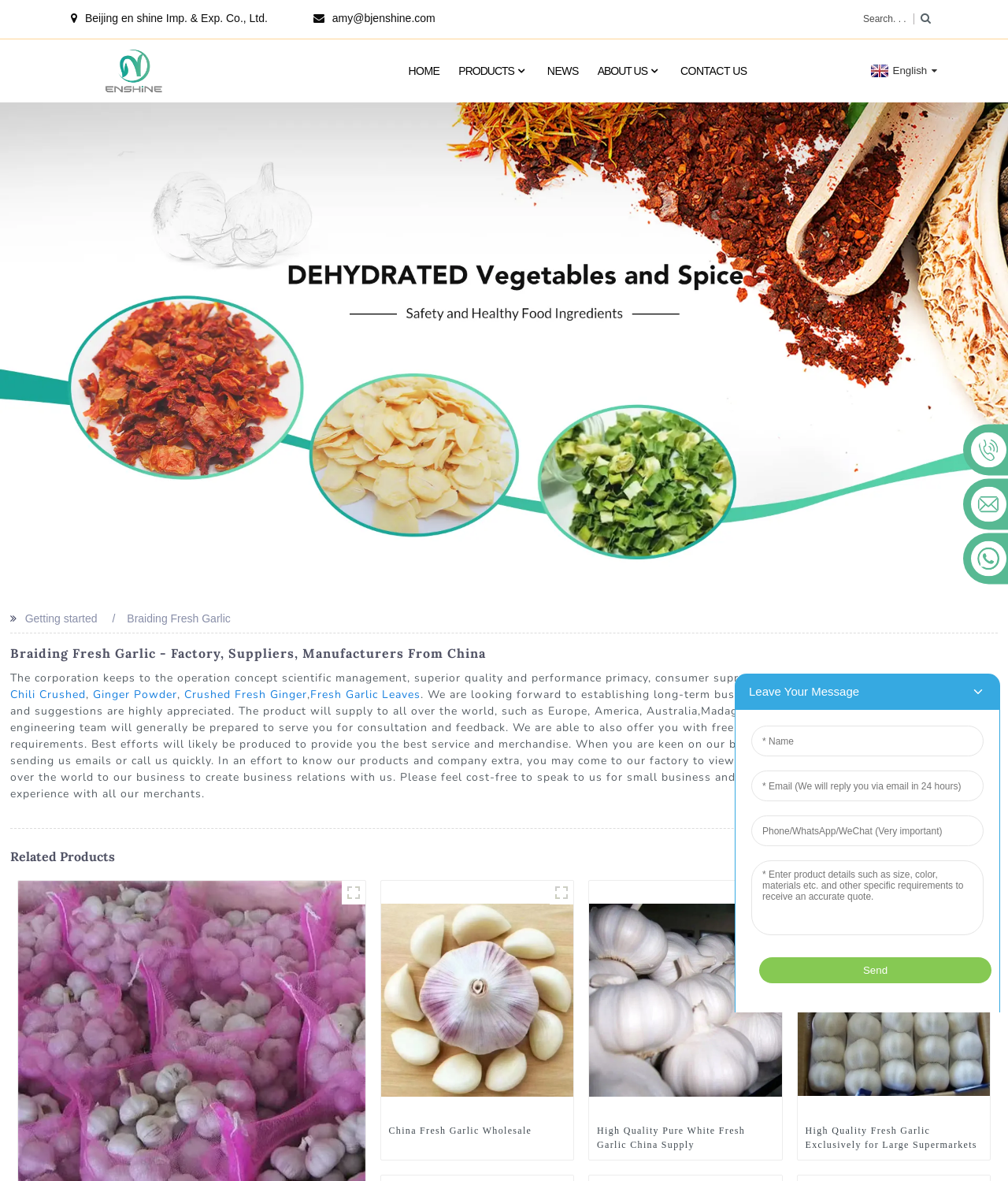Create a detailed narrative describing the layout and content of the webpage.

This webpage is about Beijing En Shine Imp. & Exp. Co., Ltd., a company that manufactures and supplies braiding fresh garlic. At the top left corner, there is a logo of the company, and next to it, there is a search bar with a magnifying glass icon. Below the search bar, there are several navigation links, including "HOME", "PRODUCTS", "NEWS", "ABOUT US", and "CONTACT US".

On the left side of the page, there is a large banner with the company's name, "ENSHANG", and an image that takes up most of the vertical space. Below the banner, there is a heading that reads "Braiding Fresh Garlic - Factory, Suppliers, Manufacturers From China". 

The main content of the page is divided into two sections. The first section describes the company's operation concept and its focus on quality and performance. Below this section, there are several links to related products, including "Paprika And Chili Crushed", "Ginger Powder", "Crushed Fresh Ginger", and "Fresh Garlic Leaves".

The second section is titled "Related Products" and features three figures with images and captions. Each figure has a link to a product, including "China Fresh Garlic Wholesale", "High Quality Pure White Fresh Garlic China Supply", and "High Quality Fresh Garlic Exclusively for Large Supermarkets at 98% pass rate". 

At the bottom right corner of the page, there are three small images for contacting the company via phone, email, or WhatsApp. There is also an iframe that takes up a significant portion of the bottom right section of the page.